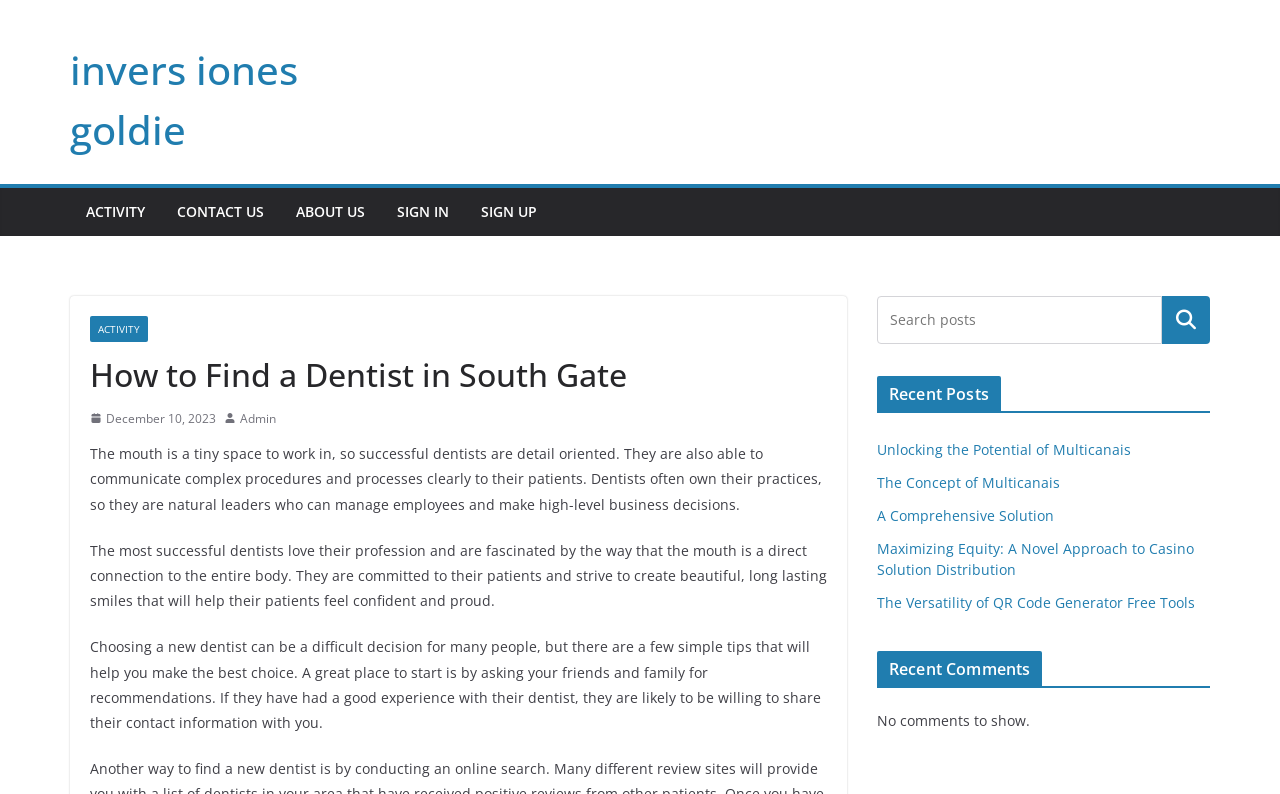What is the profession being described?
Deliver a detailed and extensive answer to the question.

The webpage is describing the characteristics of a successful dentist, mentioning their attention to detail, communication skills, and leadership abilities.